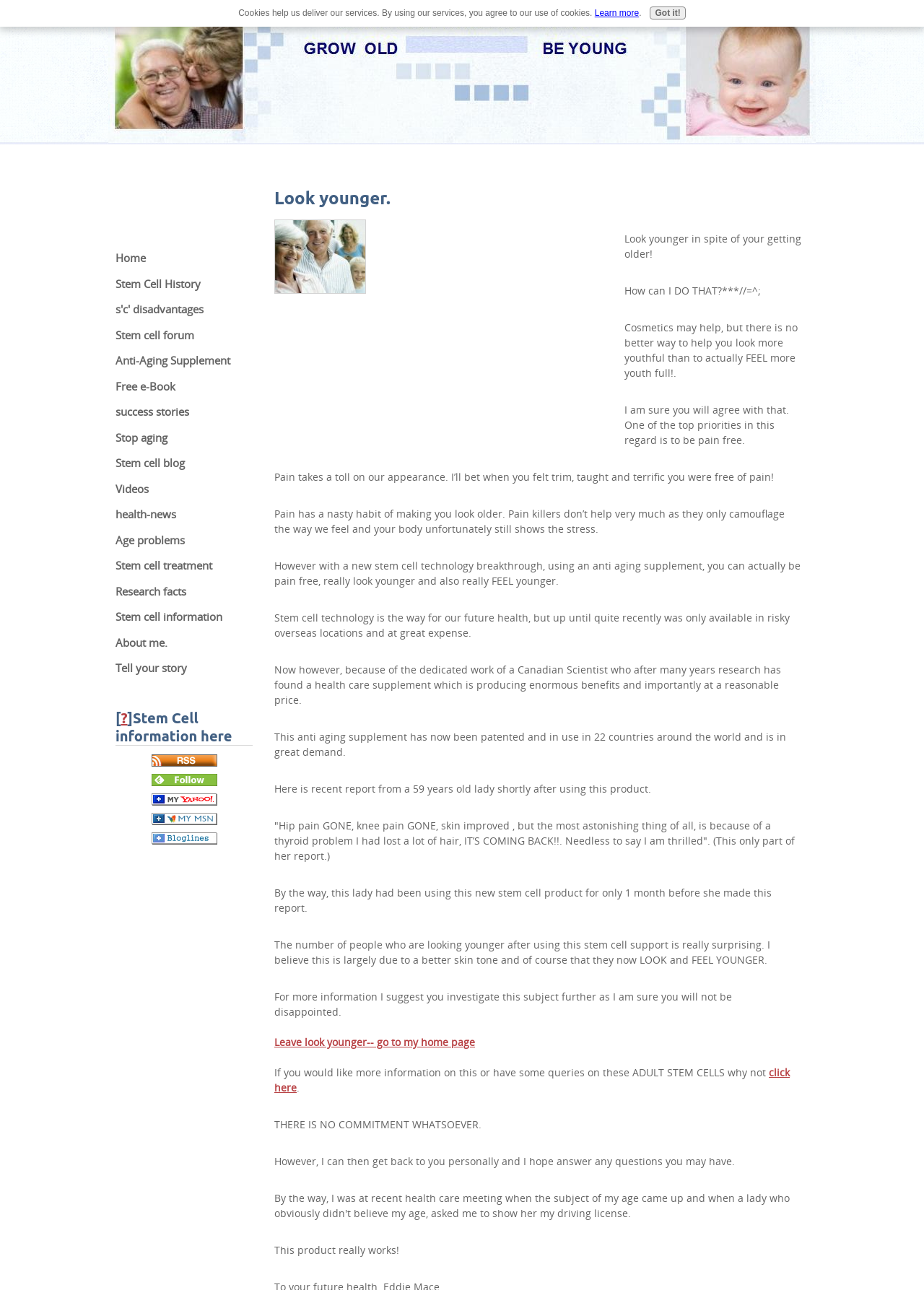Respond with a single word or phrase to the following question:
What is the role of stem cell technology in this supplement?

Breakthrough in health care